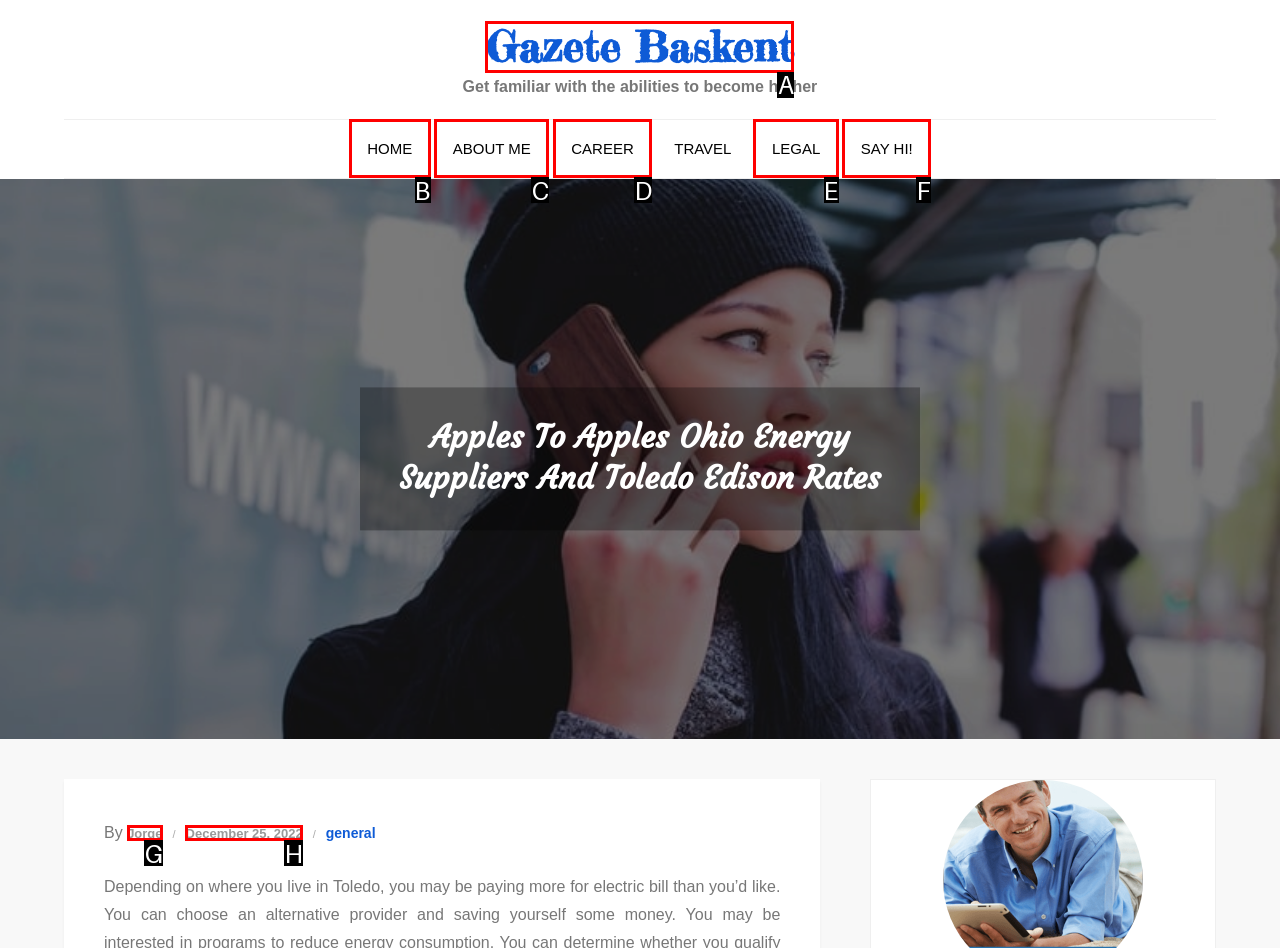Pick the option that corresponds to: Gazete Baskent
Provide the letter of the correct choice.

A